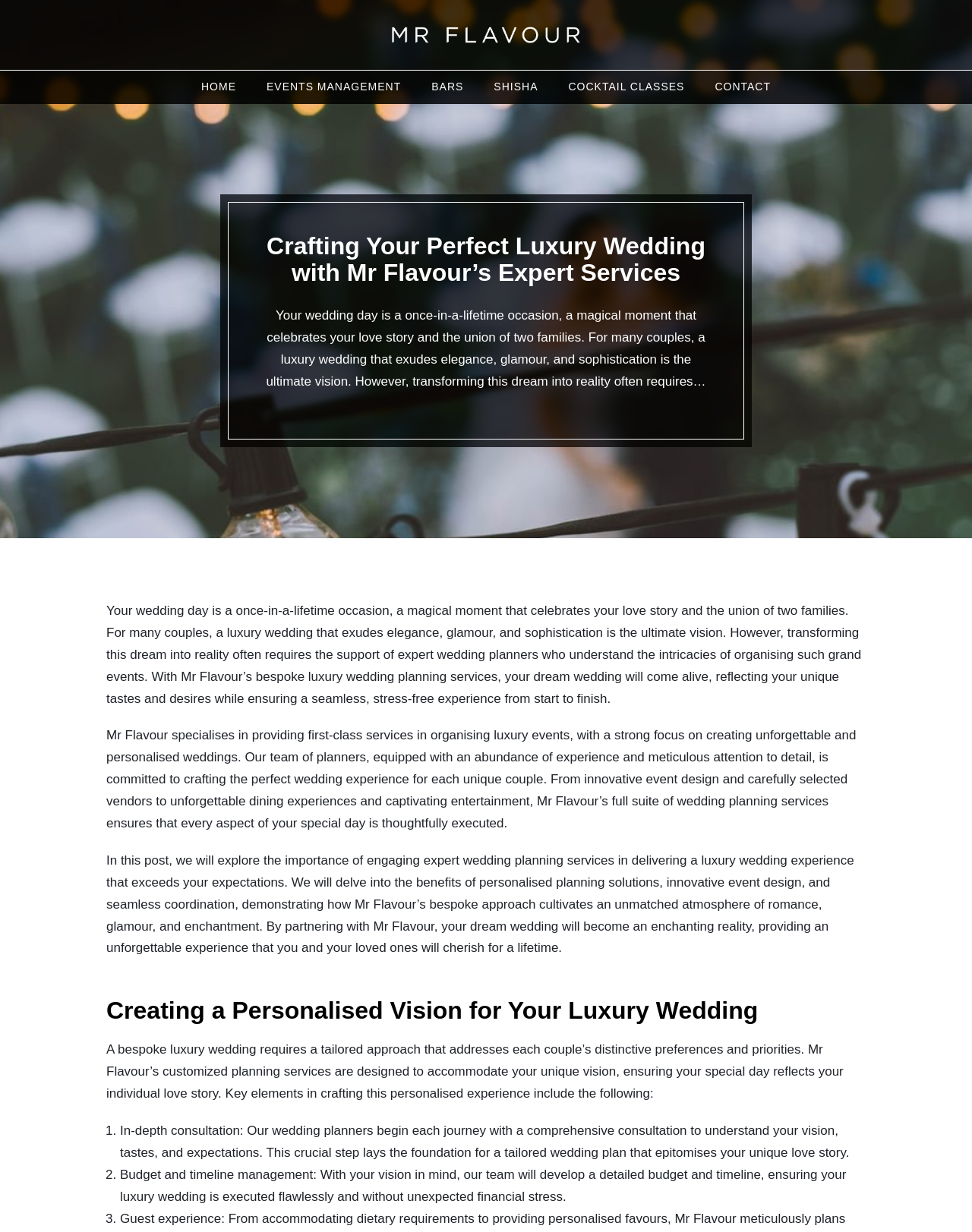How many list markers are present in the webpage?
Based on the image, answer the question in a detailed manner.

There are three list markers present in the webpage, which are '1.', '2.', and '3.', indicating the three key elements in crafting a personalised wedding experience.